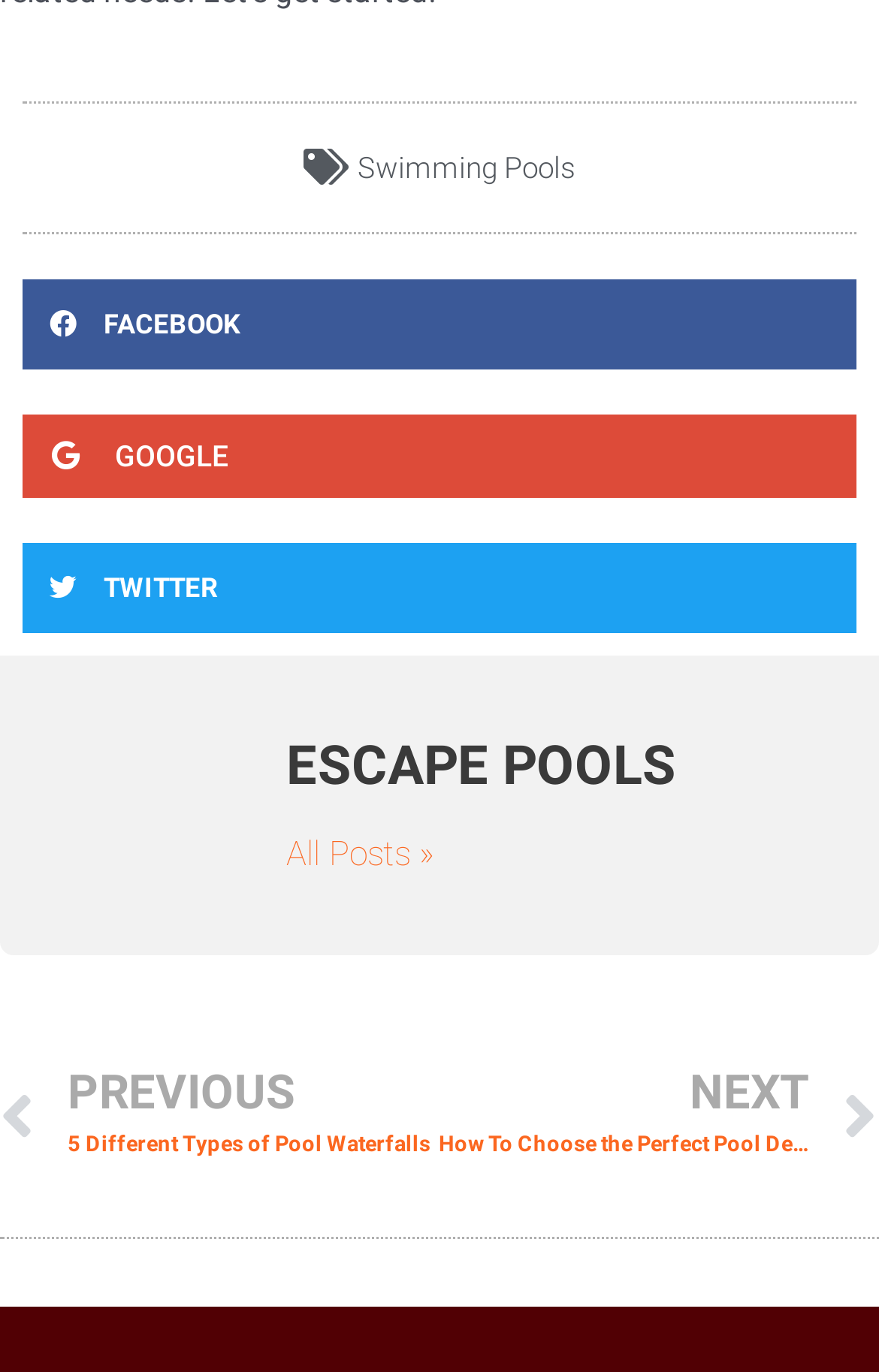Can you find the bounding box coordinates of the area I should click to execute the following instruction: "book a financial focus call"?

None